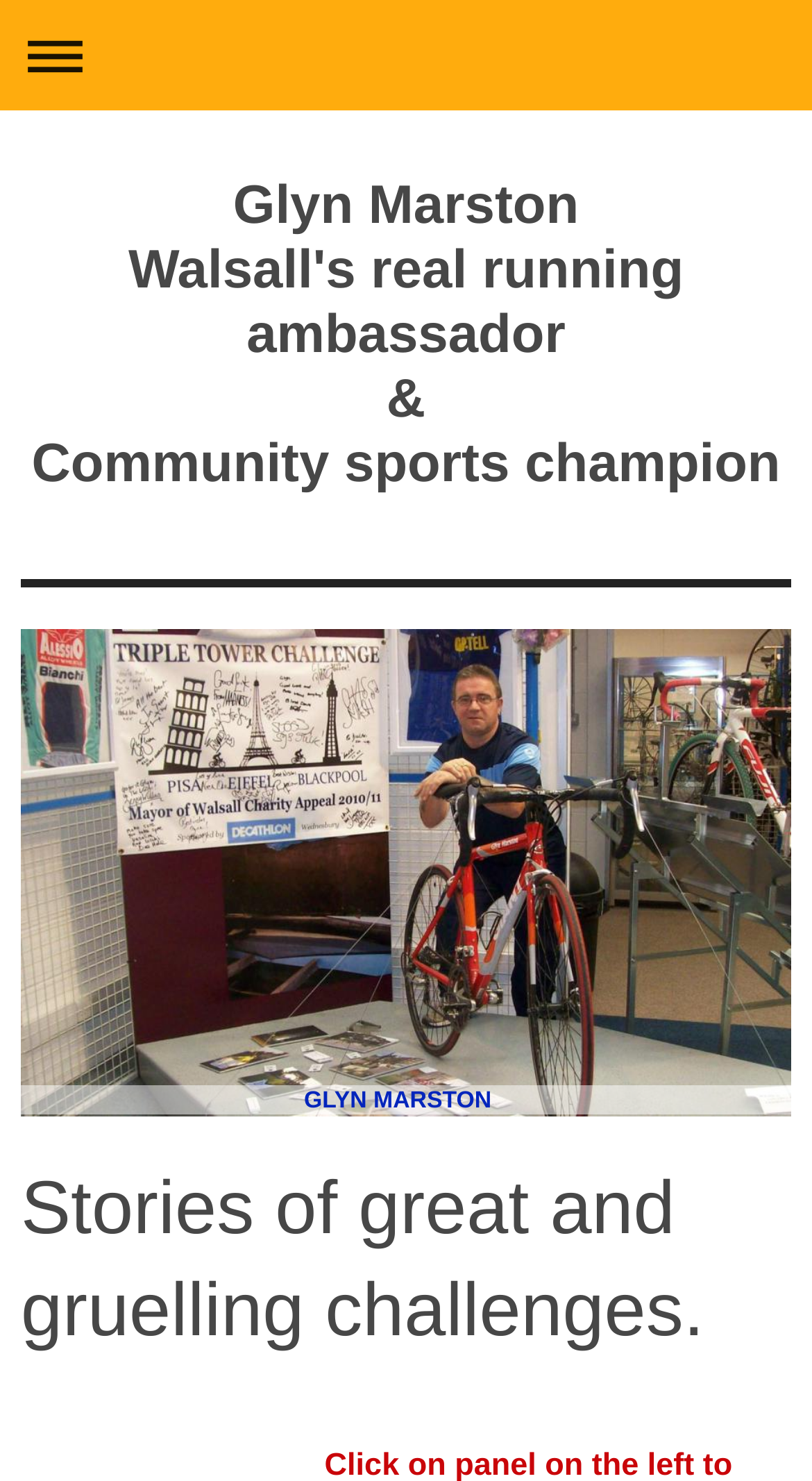What is the principal heading displayed on the webpage?

Stories of great and gruelling challenges.